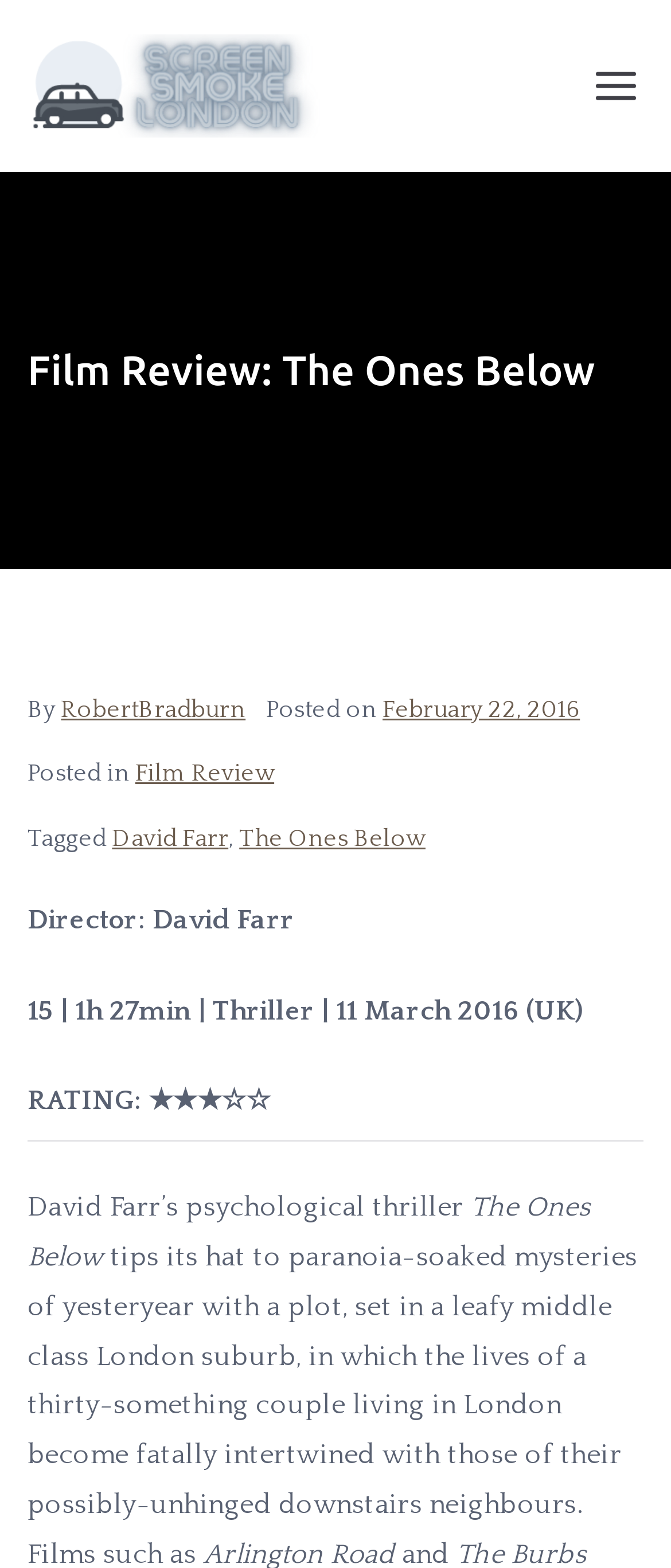Predict the bounding box coordinates of the UI element that matches this description: "February 22, 2016". The coordinates should be in the format [left, top, right, bottom] with each value between 0 and 1.

[0.57, 0.444, 0.864, 0.462]